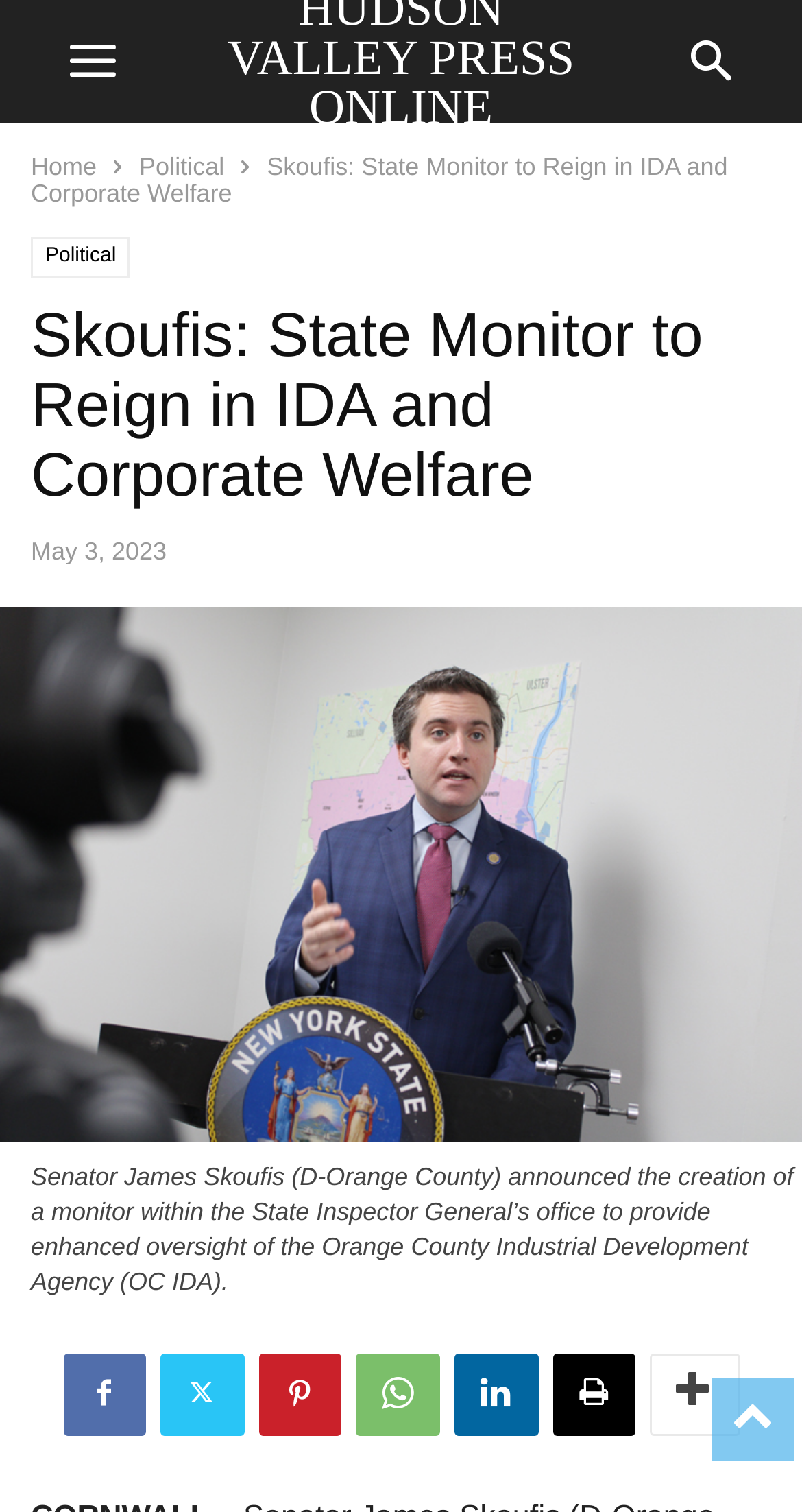Provide the bounding box coordinates in the format (top-left x, top-left y, bottom-right x, bottom-right y). All values are floating point numbers between 0 and 1. Determine the bounding box coordinate of the UI element described as: Pinterest

[0.322, 0.895, 0.424, 0.949]